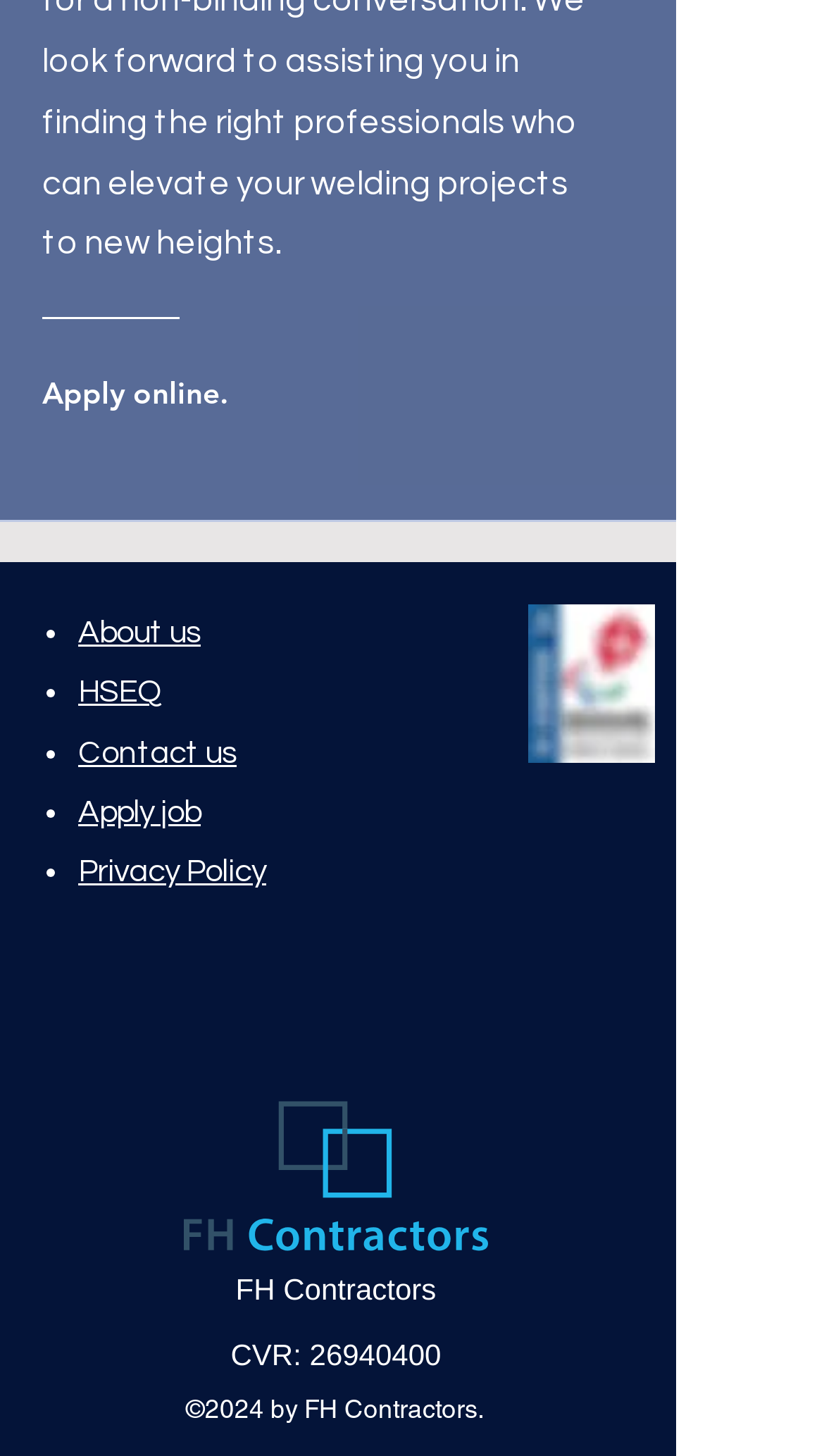What is the CVR number?
Examine the webpage screenshot and provide an in-depth answer to the question.

I found the CVR number '26940400' in the link element with bounding box coordinates [0.376, 0.919, 0.535, 0.942], which is next to the 'CVR:' text element.